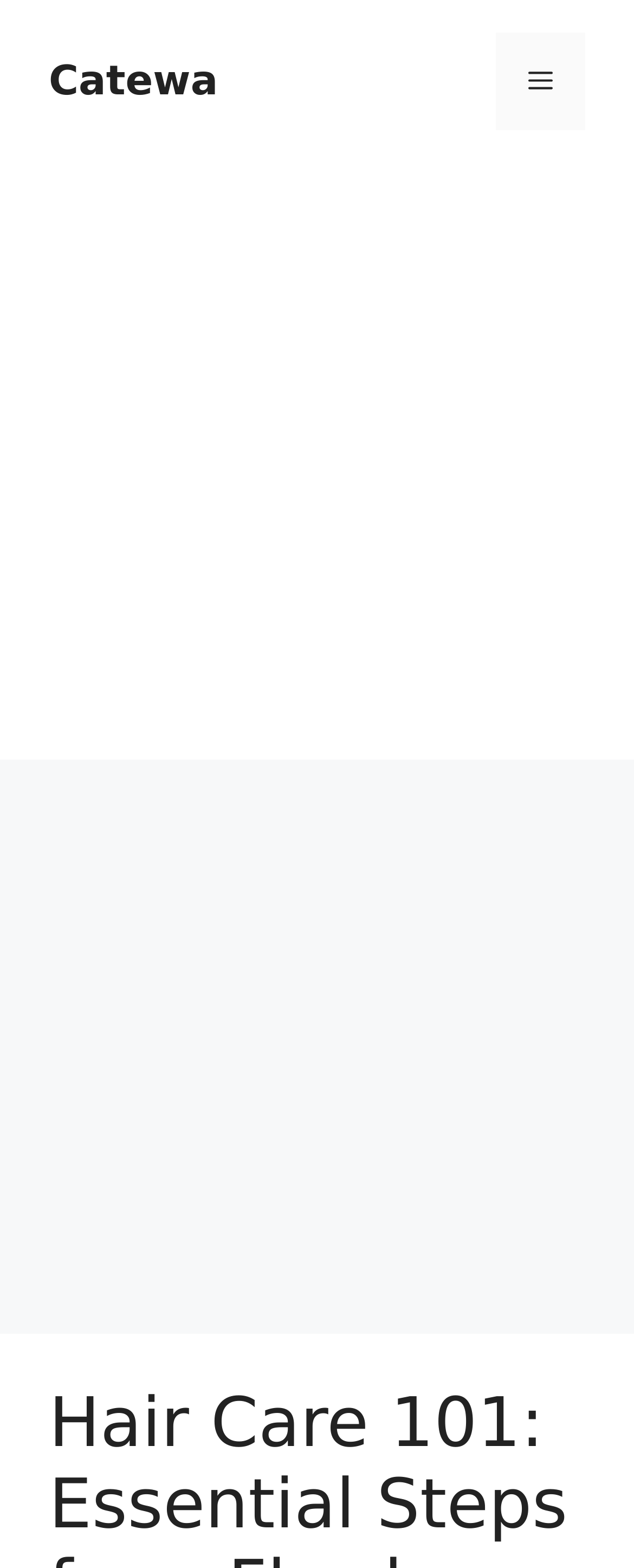Is the menu expanded?
Please provide a comprehensive answer based on the visual information in the image.

I checked the state of the button element with the text 'Menu' and found that its 'expanded' property is set to False, indicating that the menu is not expanded.